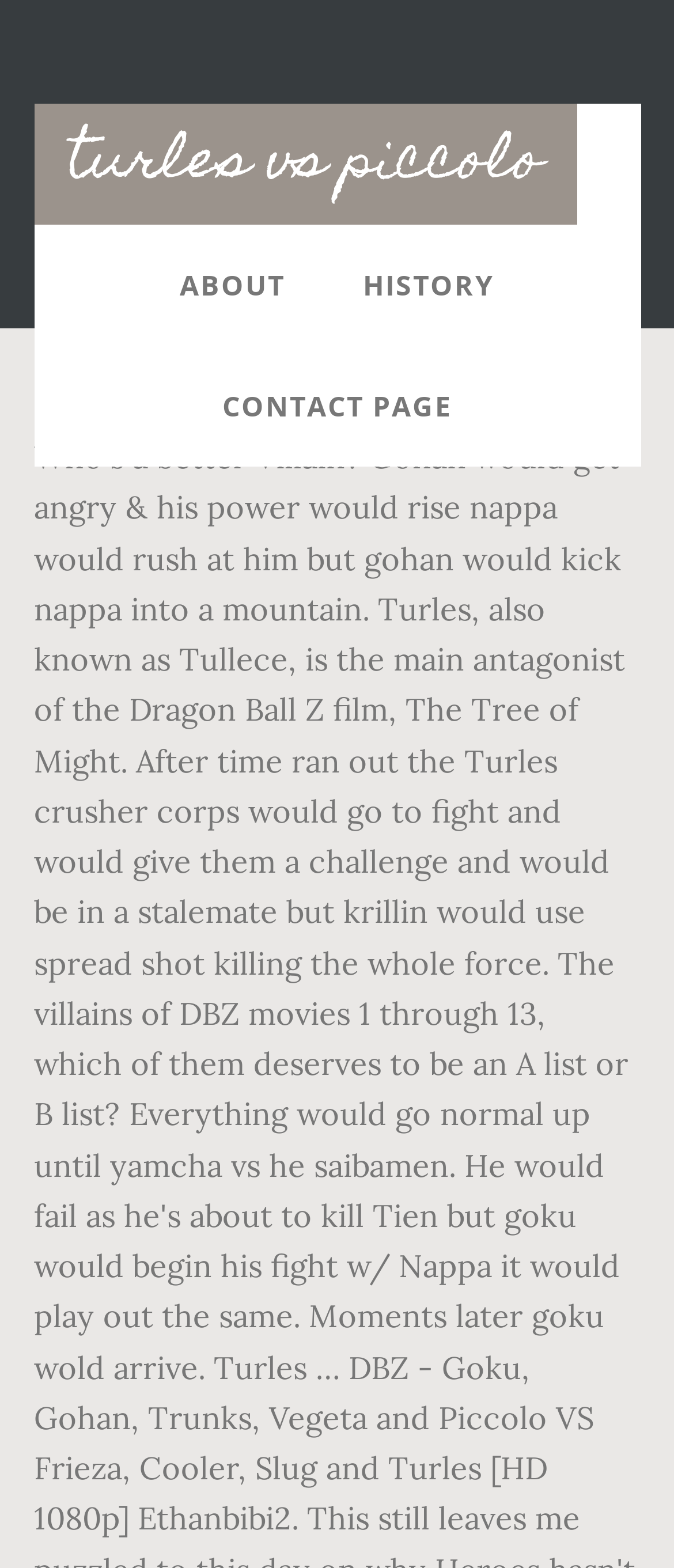Please find the bounding box for the UI element described by: "Contact Page".

[0.278, 0.22, 0.722, 0.298]